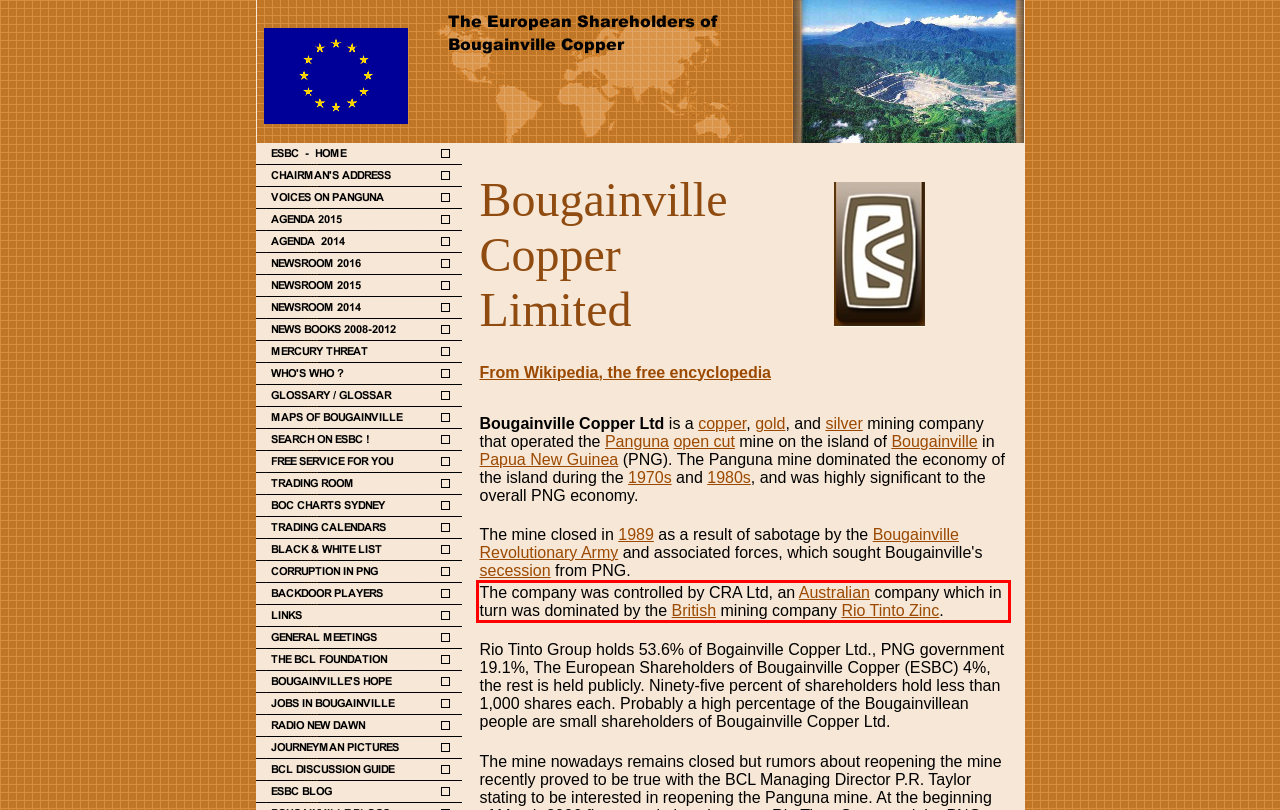The screenshot provided shows a webpage with a red bounding box. Apply OCR to the text within this red bounding box and provide the extracted content.

The company was controlled by CRA Ltd, an Australian company which in turn was dominated by the British mining company Rio Tinto Zinc.